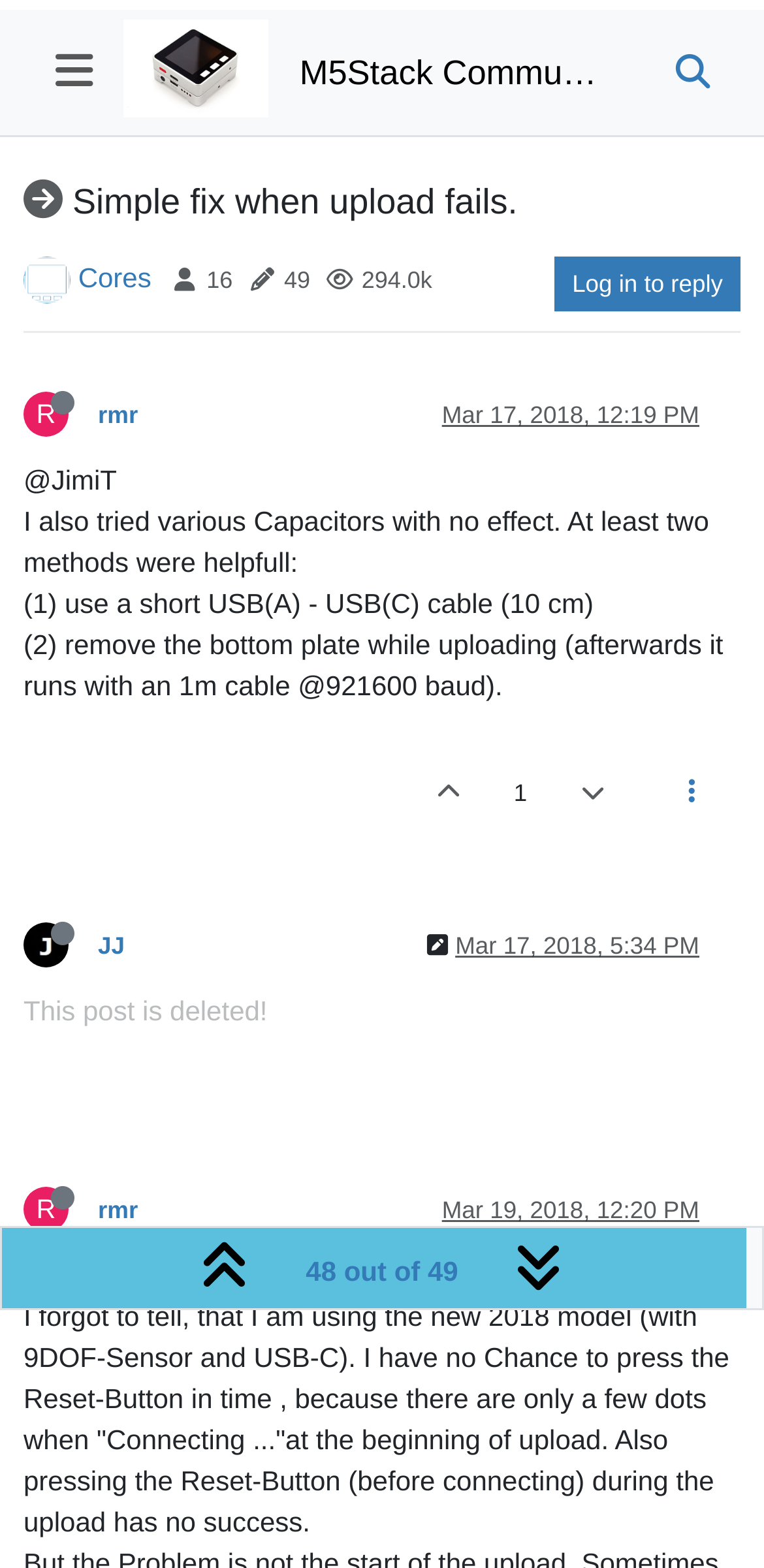Please determine the bounding box coordinates for the element with the description: "parent_node: M5Stack Community".

[0.031, 0.024, 0.162, 0.056]